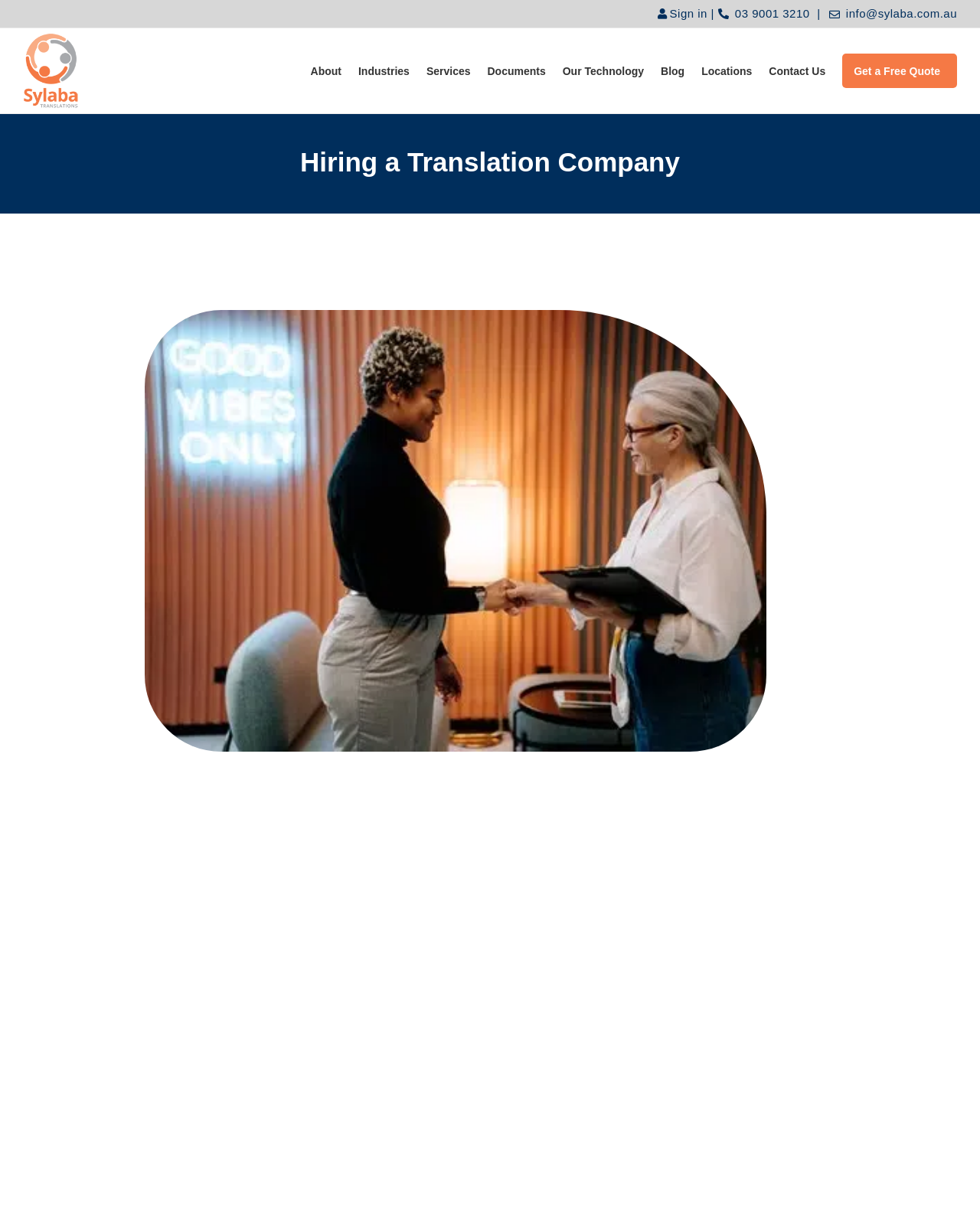Provide a brief response to the question using a single word or phrase: 
What is the company name?

Sylaba Translations